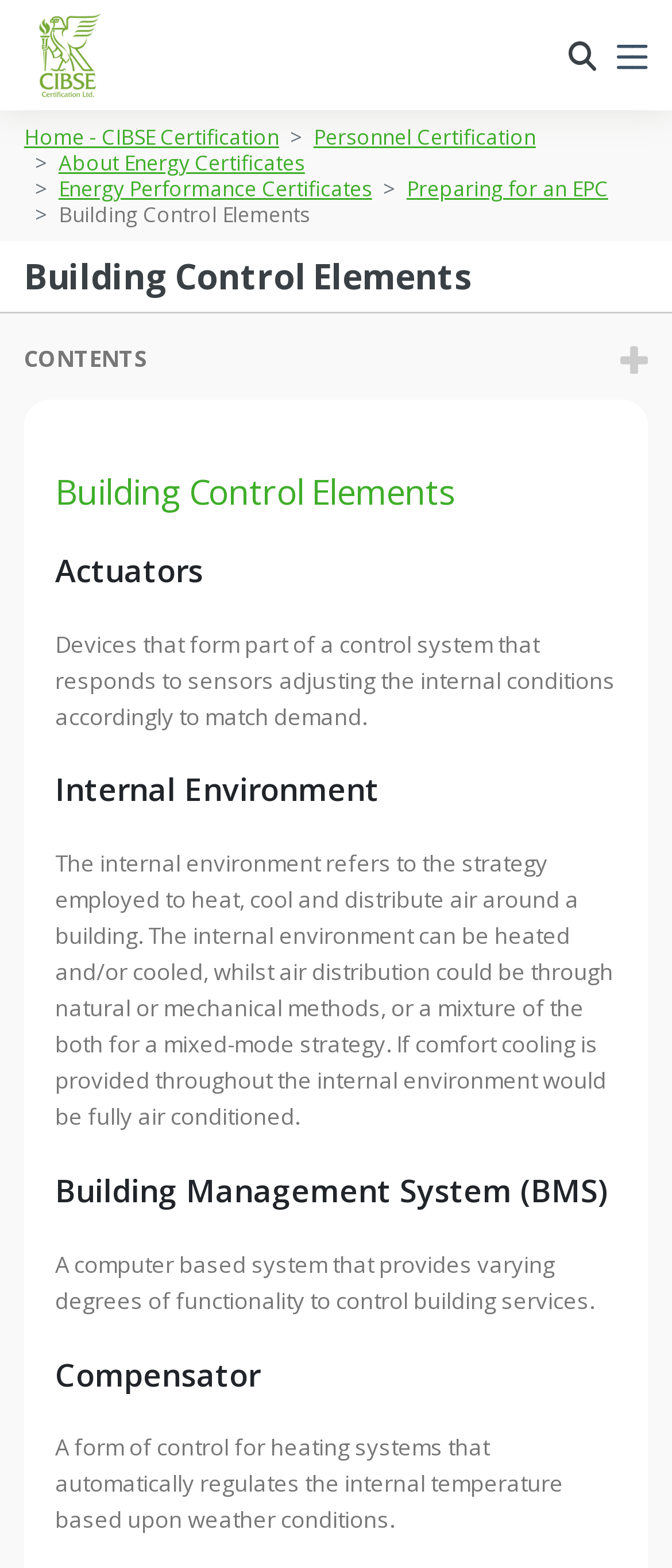Could you highlight the region that needs to be clicked to execute the instruction: "follow the tenth link"?

None